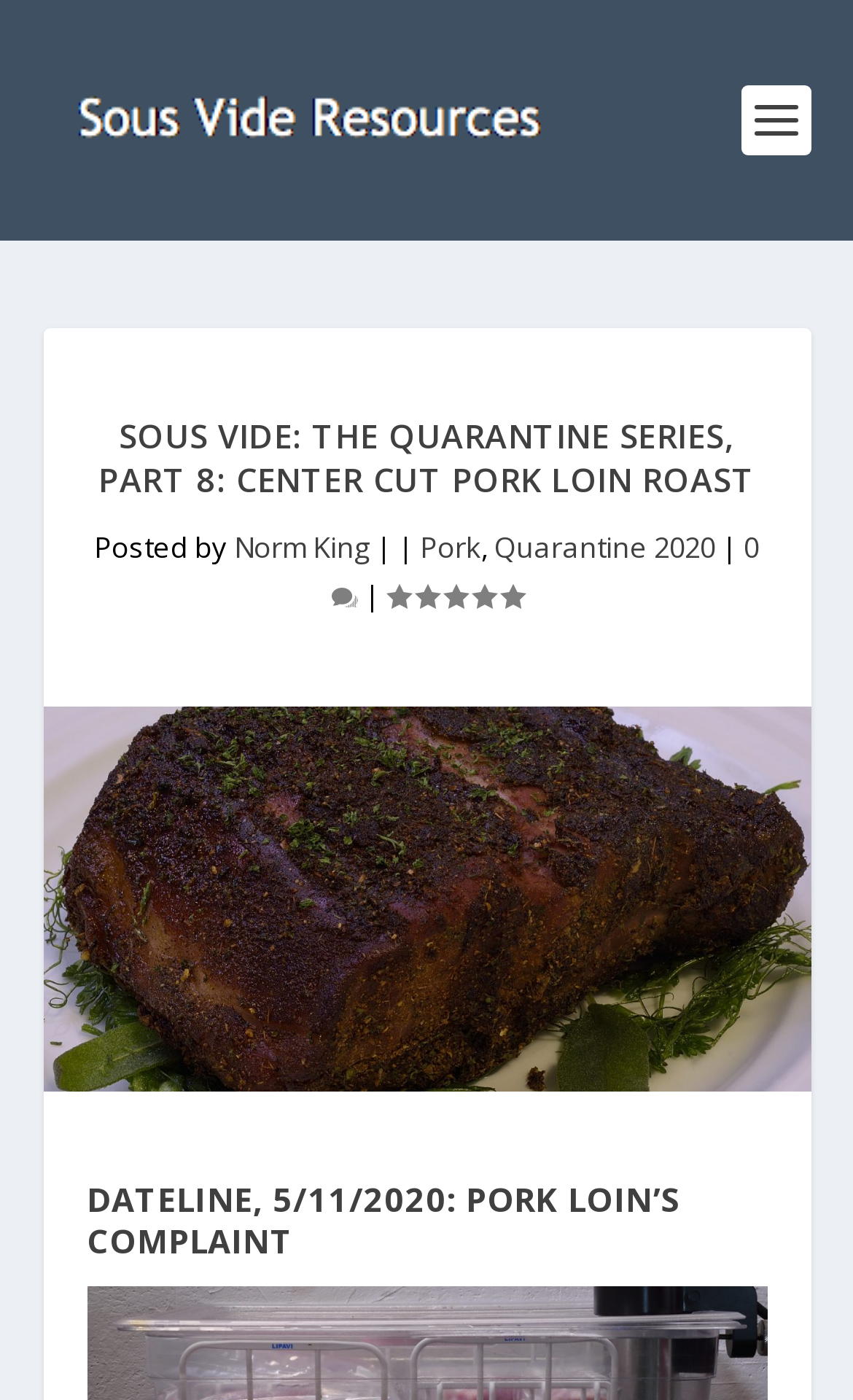Find the bounding box of the web element that fits this description: "Norm King".

[0.274, 0.377, 0.433, 0.405]